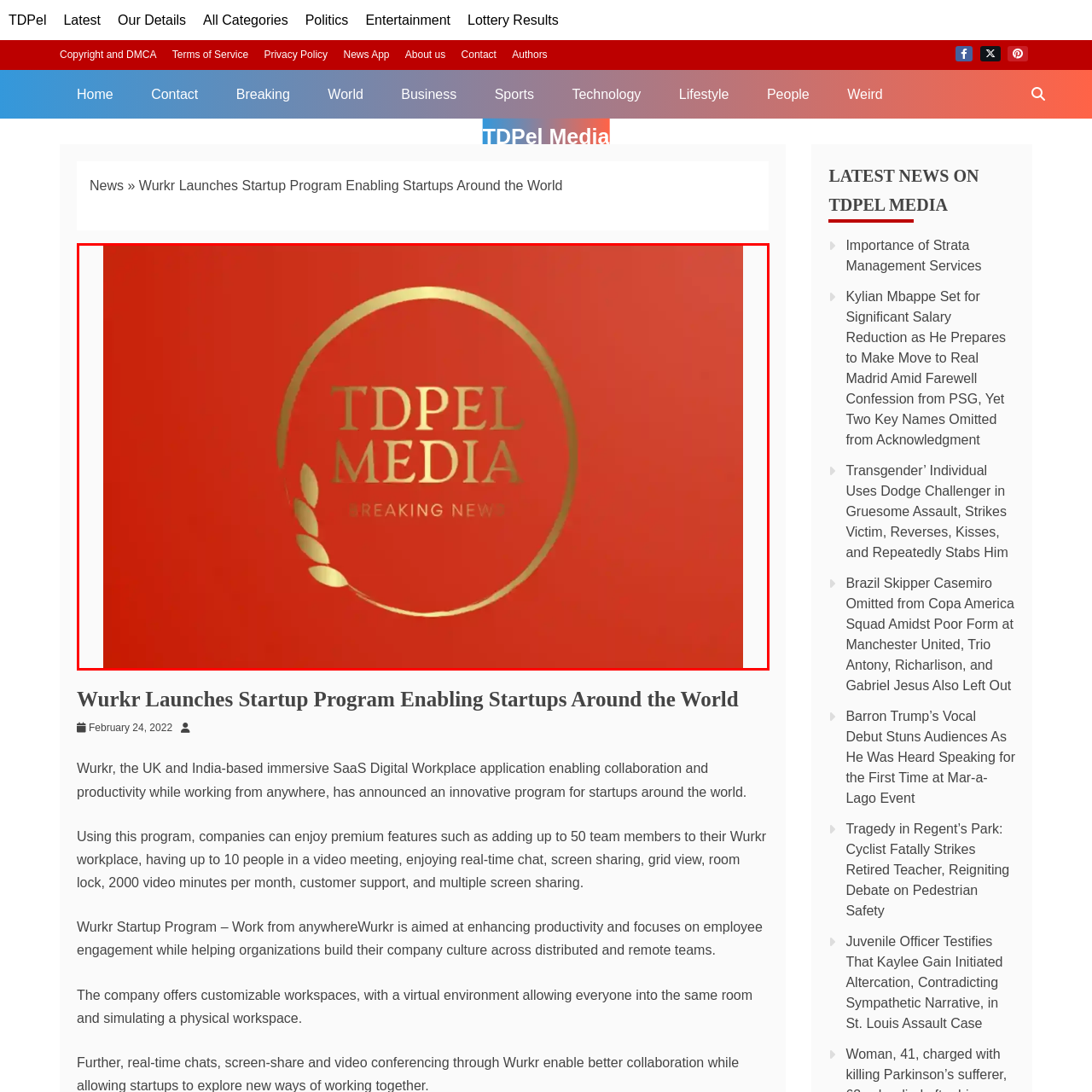Explain in detail what is shown in the red-bordered image.

The image features the logo of TDPel Media, prominently displayed against a vibrant red background. The design showcases the name "TDPel MEDIA" in elegant gold lettering at the center, conveying a sense of professionalism and authority. Below the name, the words "BREAKING NEWS" are inscribed in a bold, contrasting style, emphasizing the immediacy and significance of current events covered by the media outlet. A stylized olive branch design encircles the logo, symbolizing peace and knowledge, further enhancing the overall aesthetic appeal. This logo represents TDPel Media's commitment to delivering timely and impactful news to its audience.